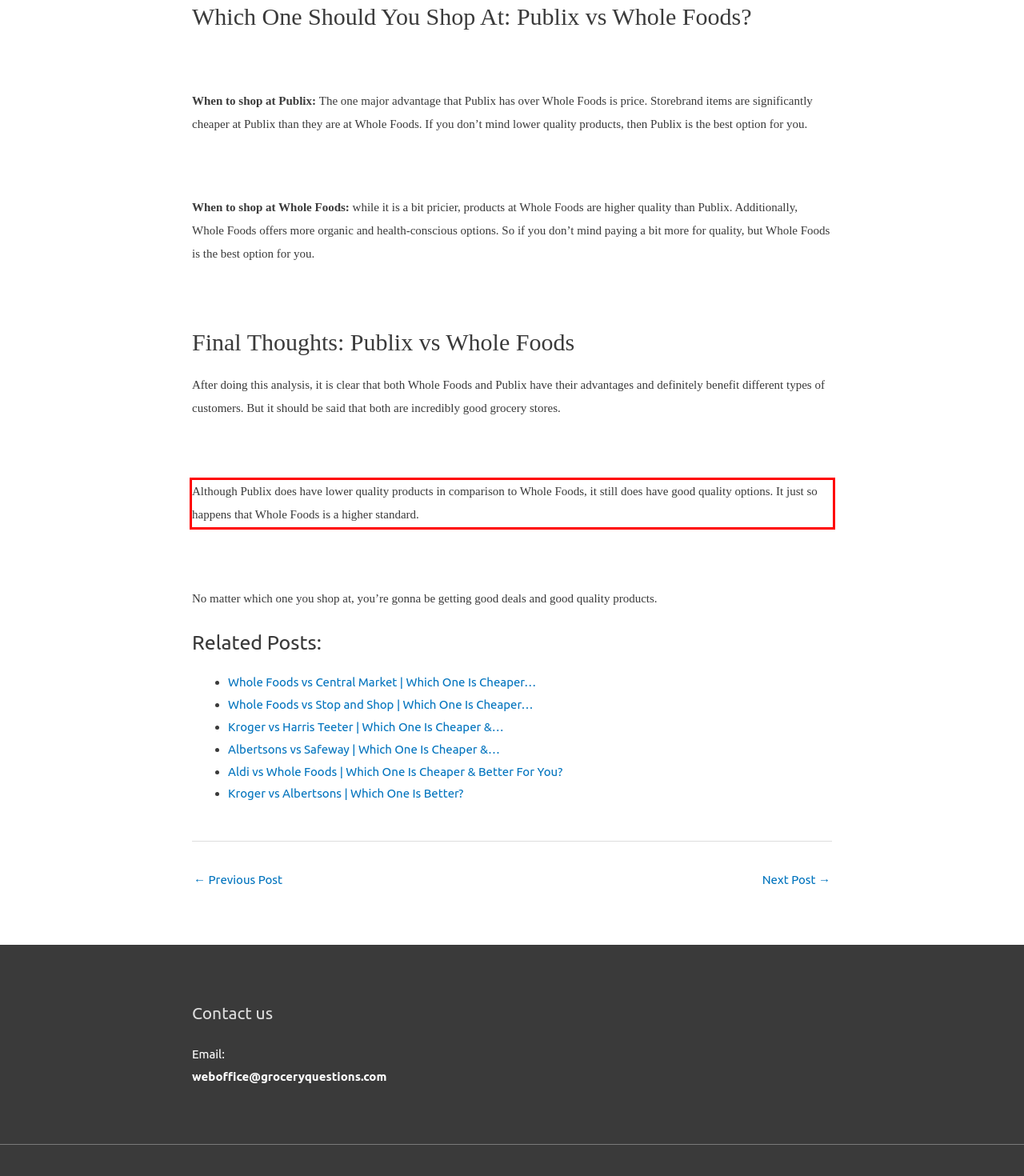Given a screenshot of a webpage, locate the red bounding box and extract the text it encloses.

Although Publix does have lower quality products in comparison to Whole Foods, it still does have good quality options. It just so happens that Whole Foods is a higher standard.